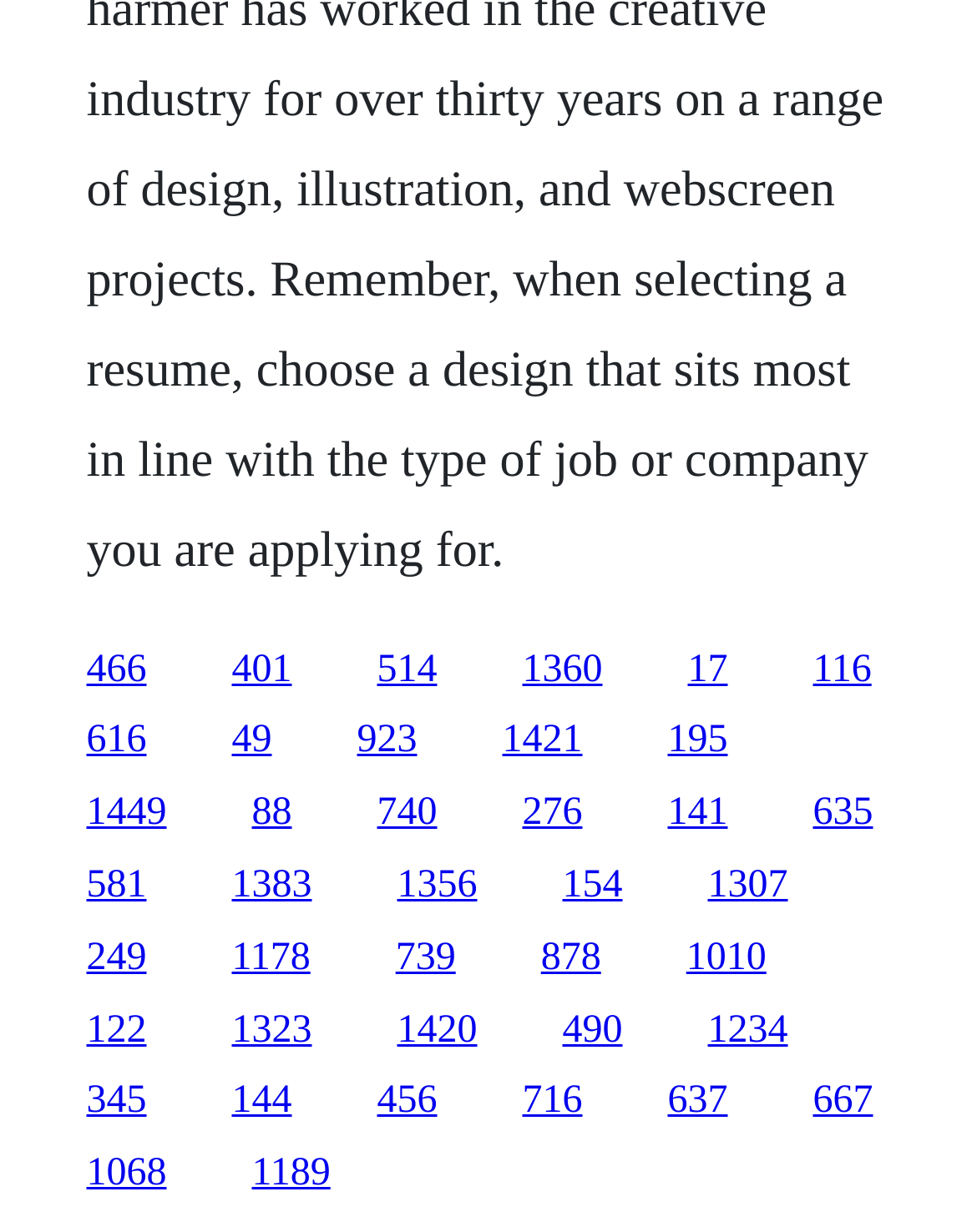What is the vertical position of the first link?
Look at the image and answer the question with a single word or phrase.

0.526